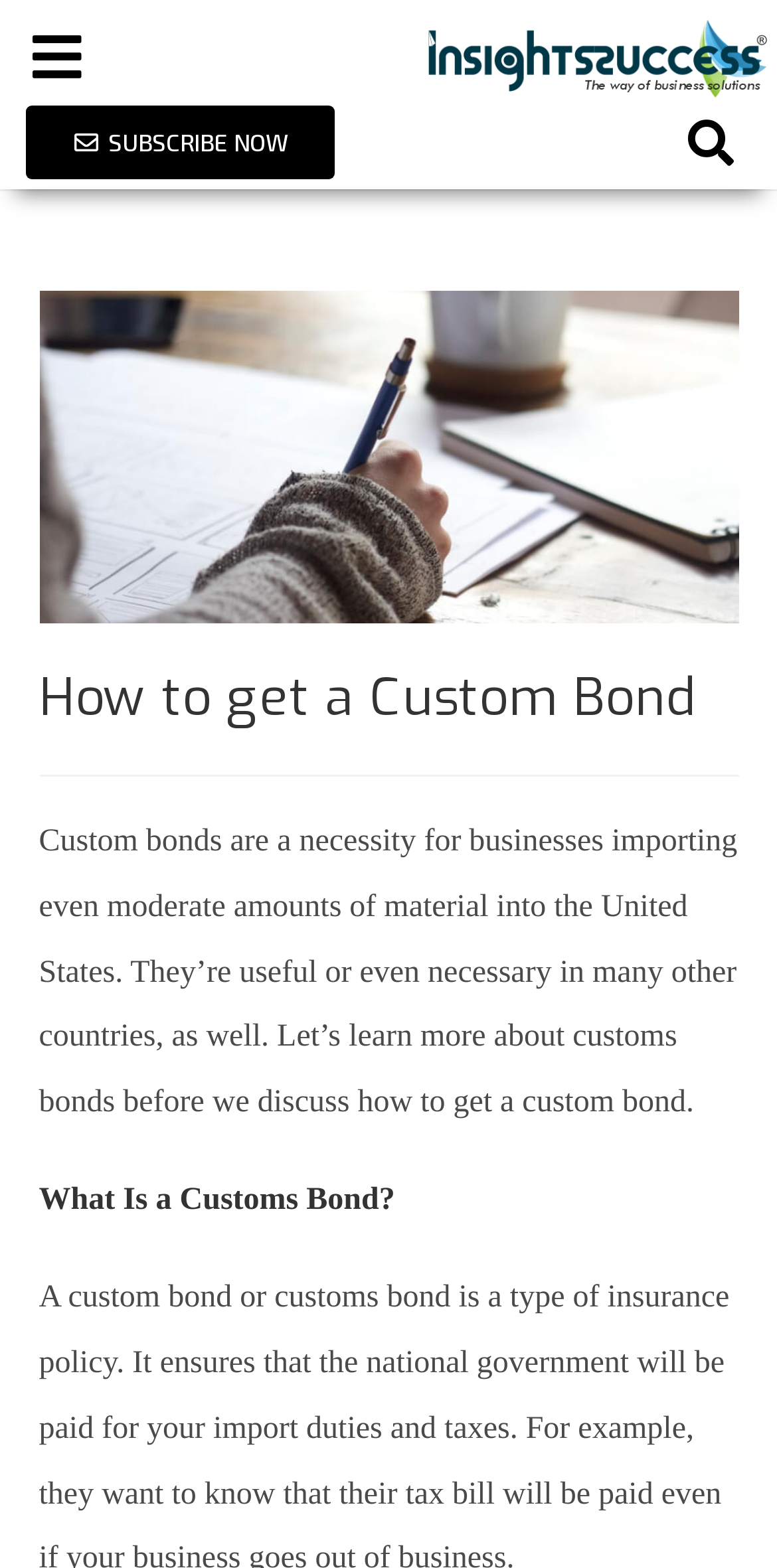Using the description: "Search", determine the UI element's bounding box coordinates. Ensure the coordinates are in the format of four float numbers between 0 and 1, i.e., [left, top, right, bottom].

[0.873, 0.071, 0.958, 0.113]